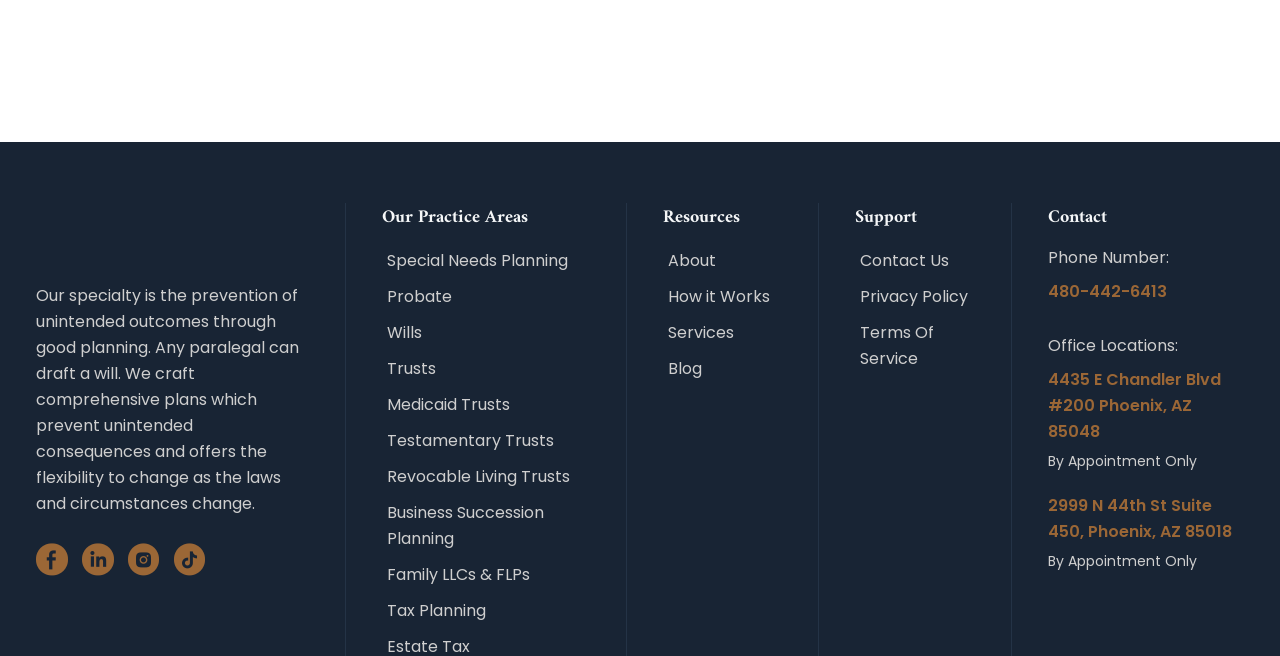Based on the image, please respond to the question with as much detail as possible:
What is the logo at the top left?

The logo is located at the top left corner of the webpage, with a bounding box of [0.028, 0.309, 0.21, 0.419]. It is an image element with the description 'Leighton logo'.